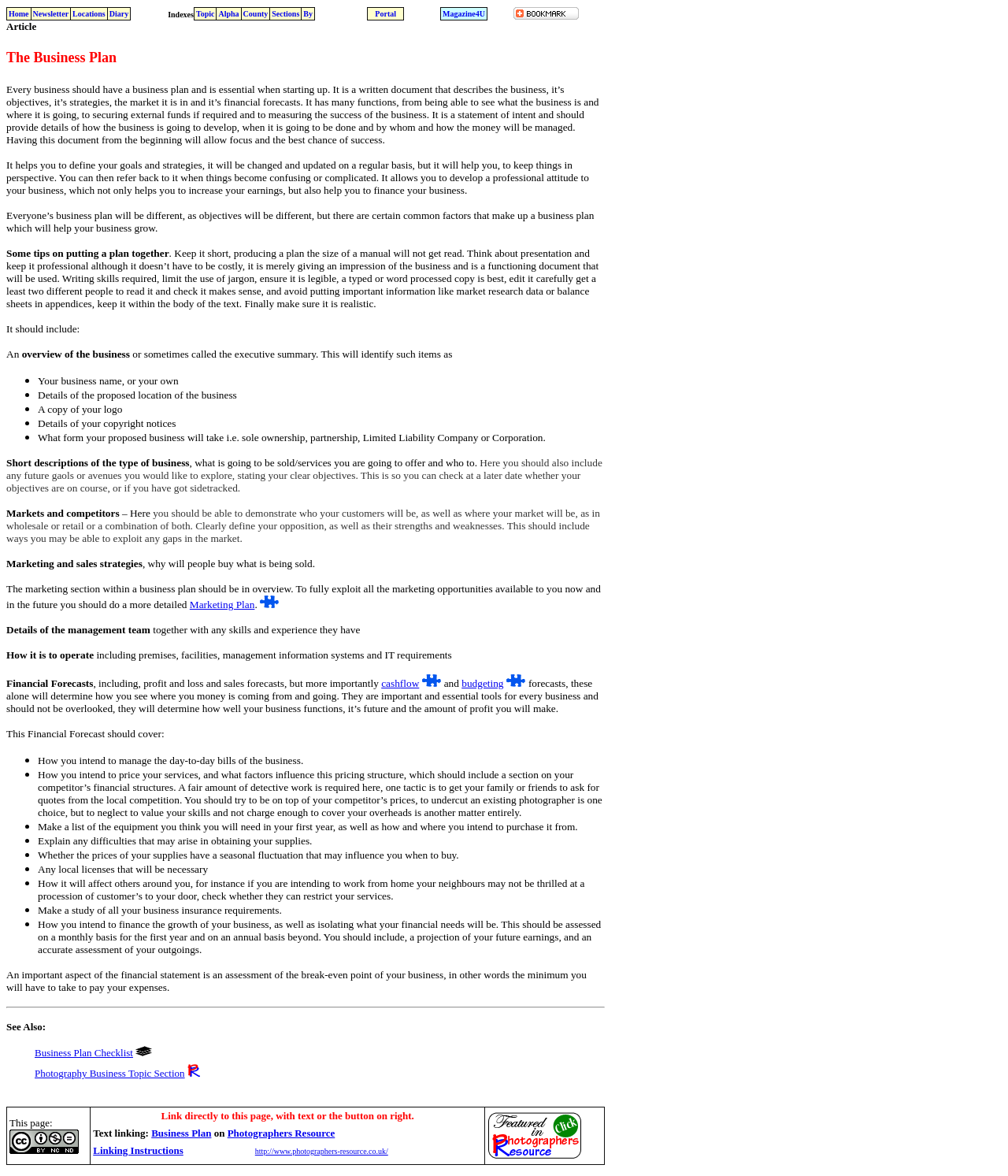By analyzing the image, answer the following question with a detailed response: What should be included in the marketing section of a business plan?

The marketing section of a business plan should include an overview of marketing opportunities because the text on the webpage states that the marketing section within a business plan should be in overview, and it should include ways to exploit gaps in the market.